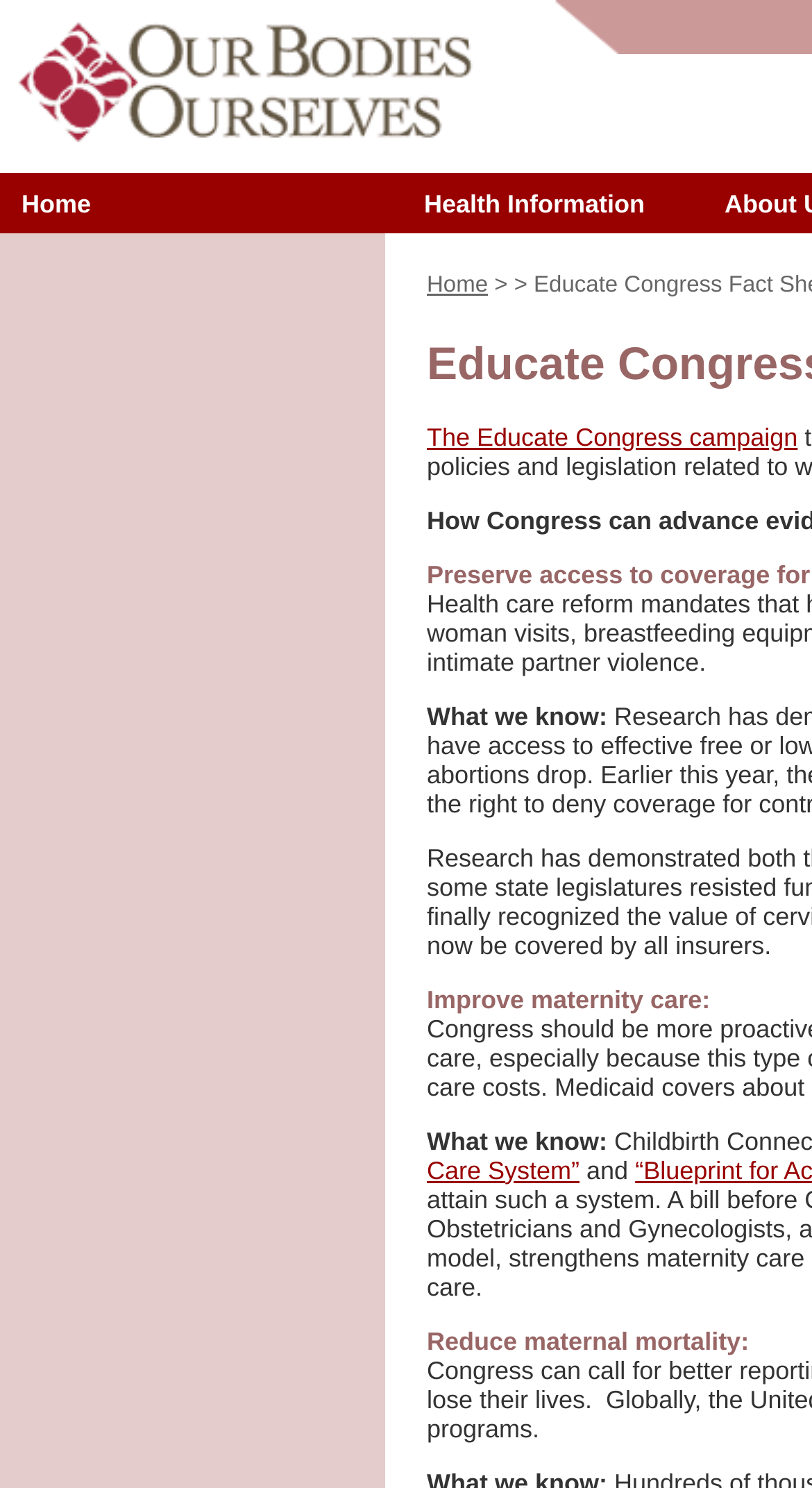Predict the bounding box of the UI element that fits this description: "Health Information".

[0.522, 0.127, 0.794, 0.146]